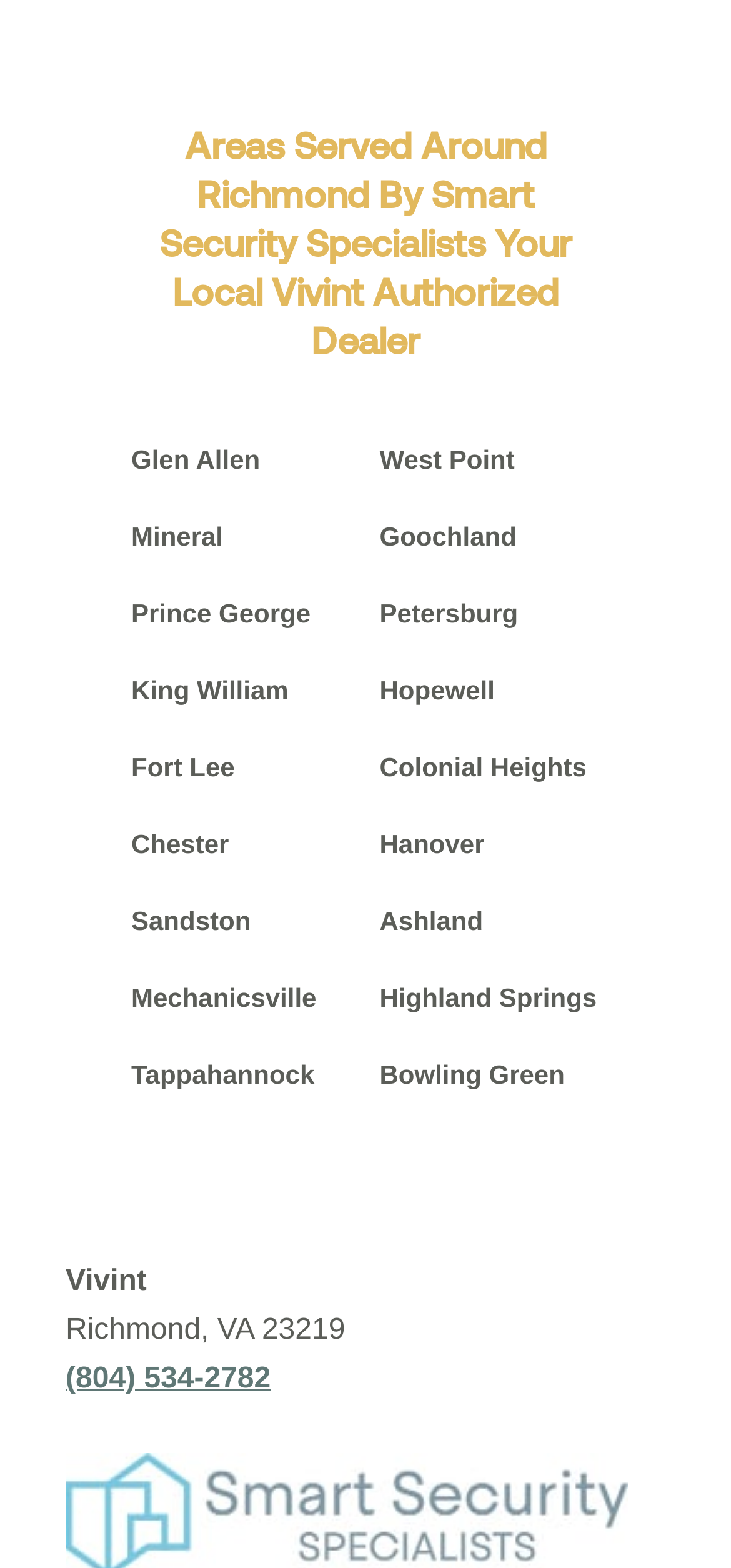Identify the bounding box coordinates of the section that should be clicked to achieve the task described: "Click on Areas Served Around Richmond".

[0.179, 0.08, 0.821, 0.236]